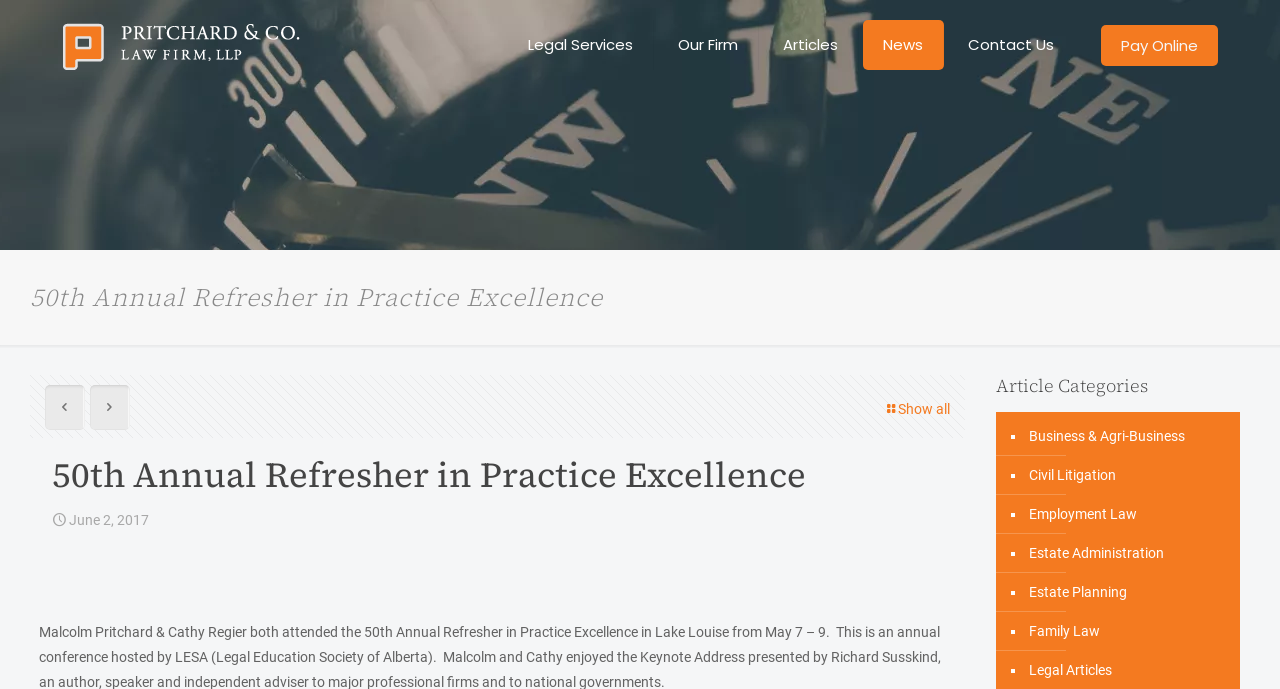Please identify the bounding box coordinates of the element that needs to be clicked to perform the following instruction: "Log in to the website".

None